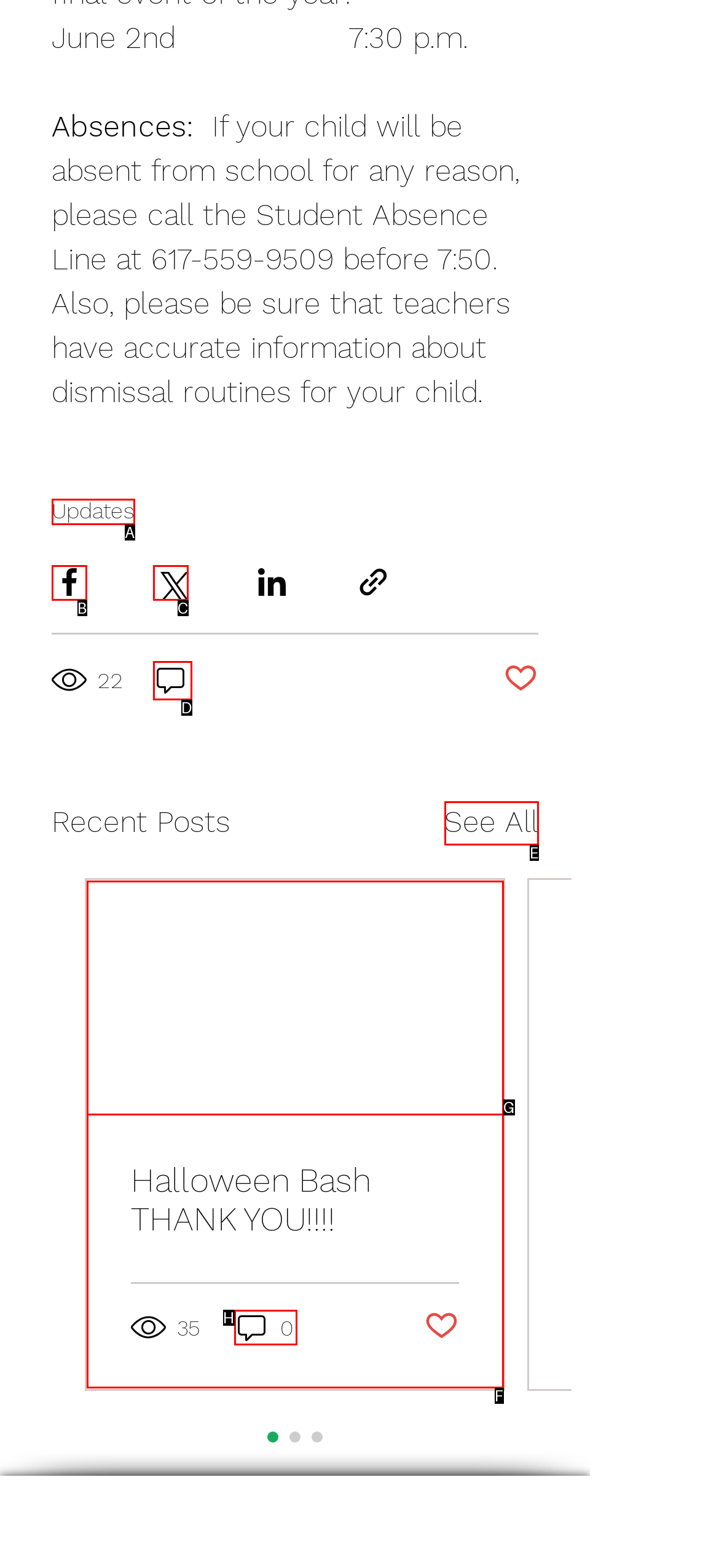Tell me which letter corresponds to the UI element that should be clicked to fulfill this instruction: Click the 'See All' link
Answer using the letter of the chosen option directly.

E